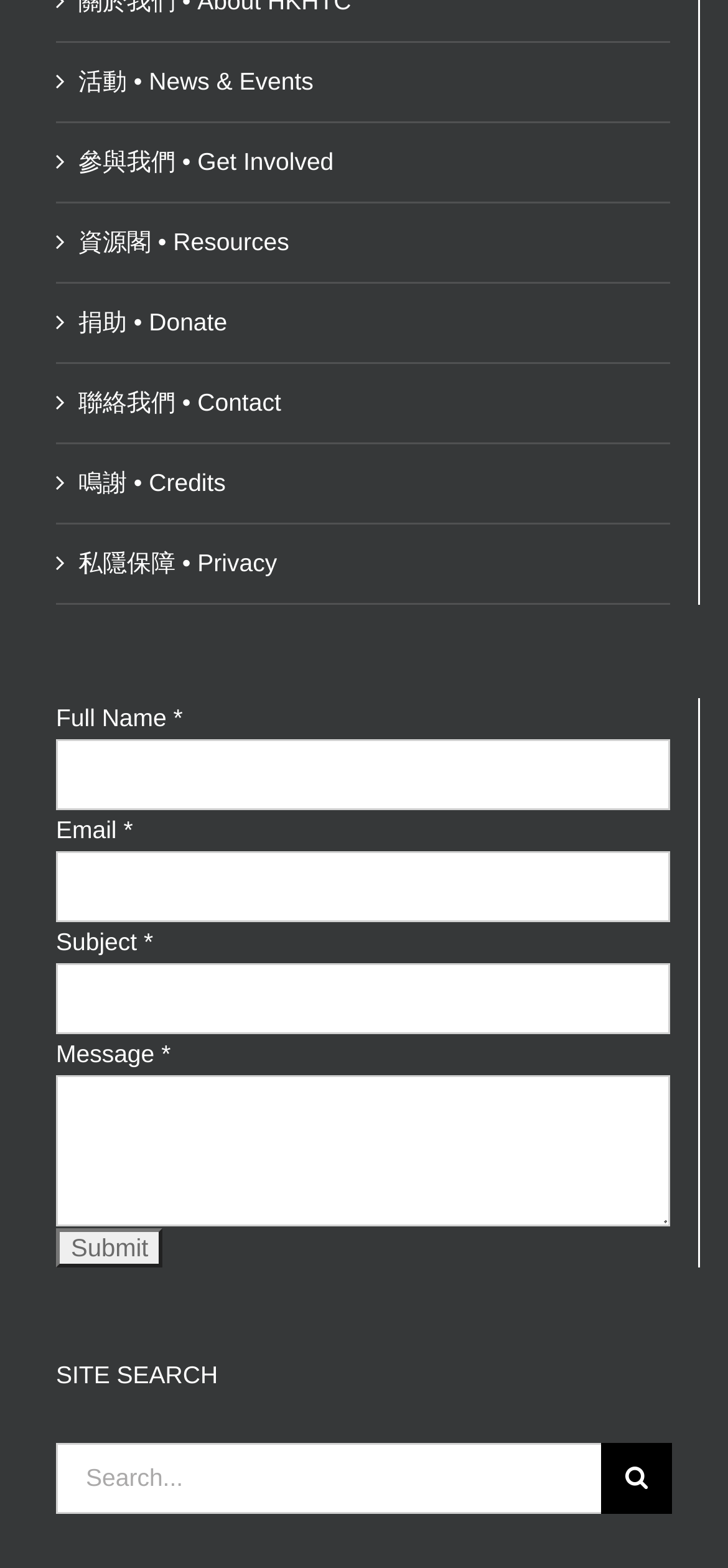What is the purpose of the field that says 'If you are human, leave this field blank'?
Offer a detailed and exhaustive answer to the question.

This field is likely used to prevent spam or automated submissions, and it requires the user to leave it blank to prove they are human.